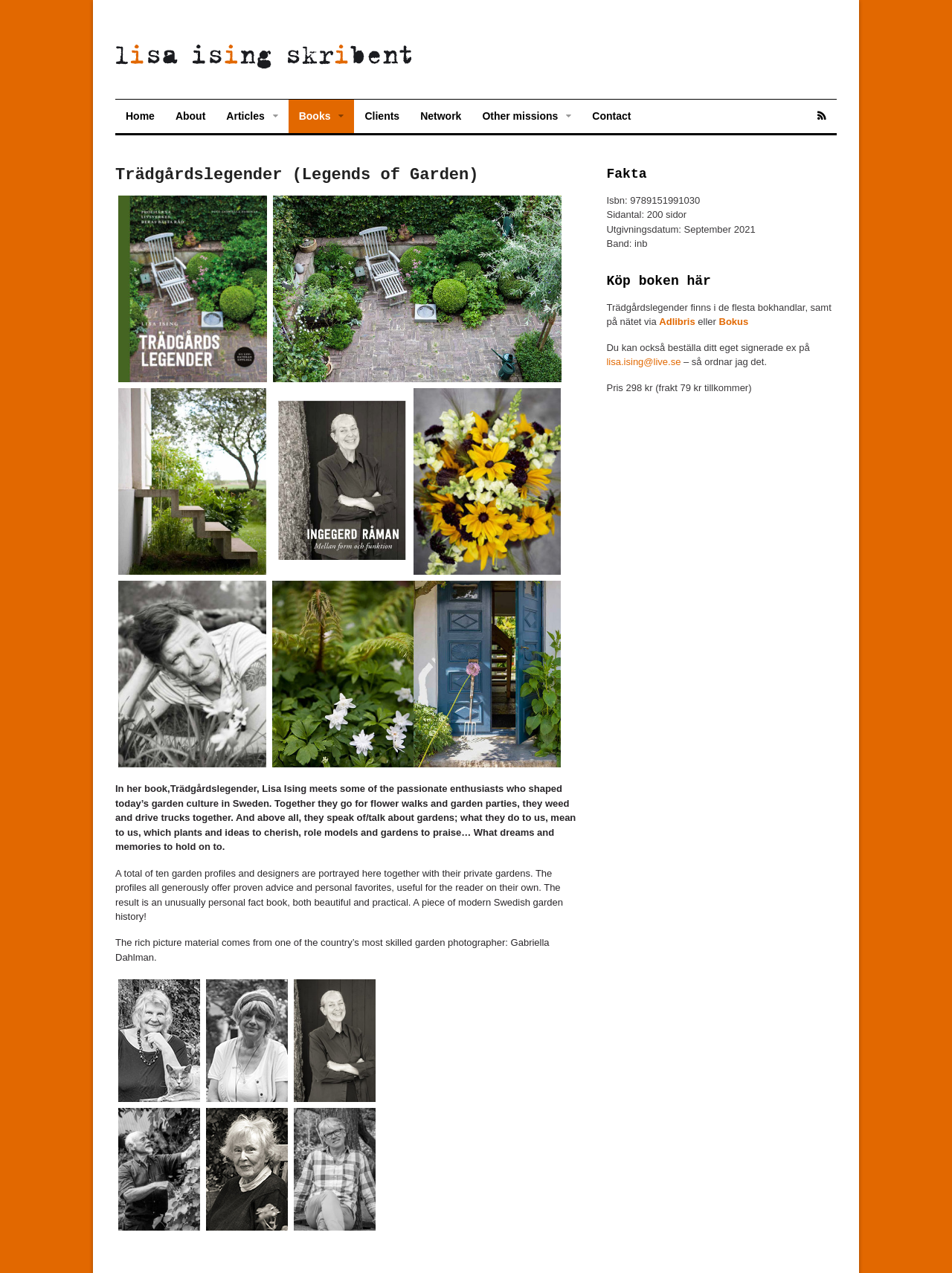Locate the bounding box coordinates of the region to be clicked to comply with the following instruction: "Click on the 'Home' link". The coordinates must be four float numbers between 0 and 1, in the form [left, top, right, bottom].

[0.121, 0.078, 0.173, 0.104]